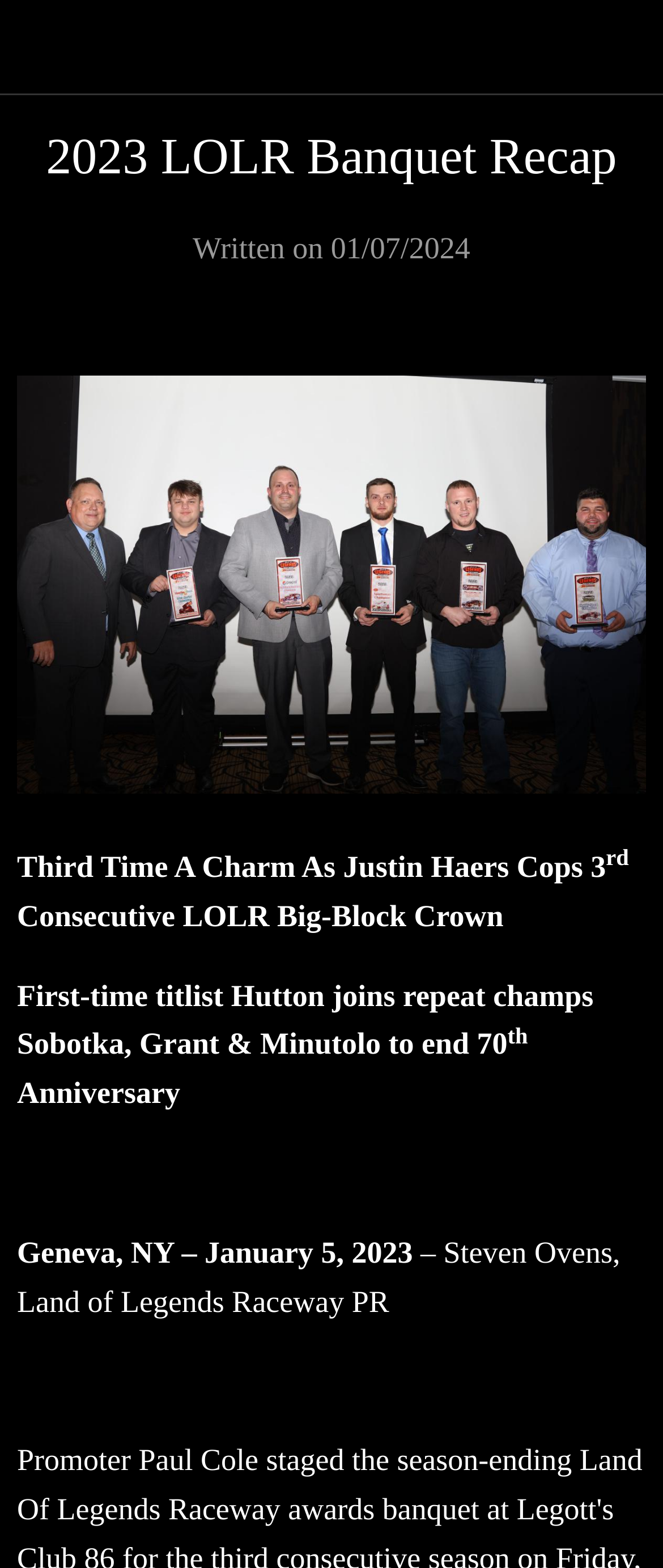What is the anniversary mentioned in the article?
Using the image as a reference, deliver a detailed and thorough answer to the question.

The answer can be found in the StaticText element with the text 'to end 70th Anniversary'. This text is likely mentioning the 70th anniversary of an event or organization, and it is mentioned in the context of the LOLR Banquet Recap.